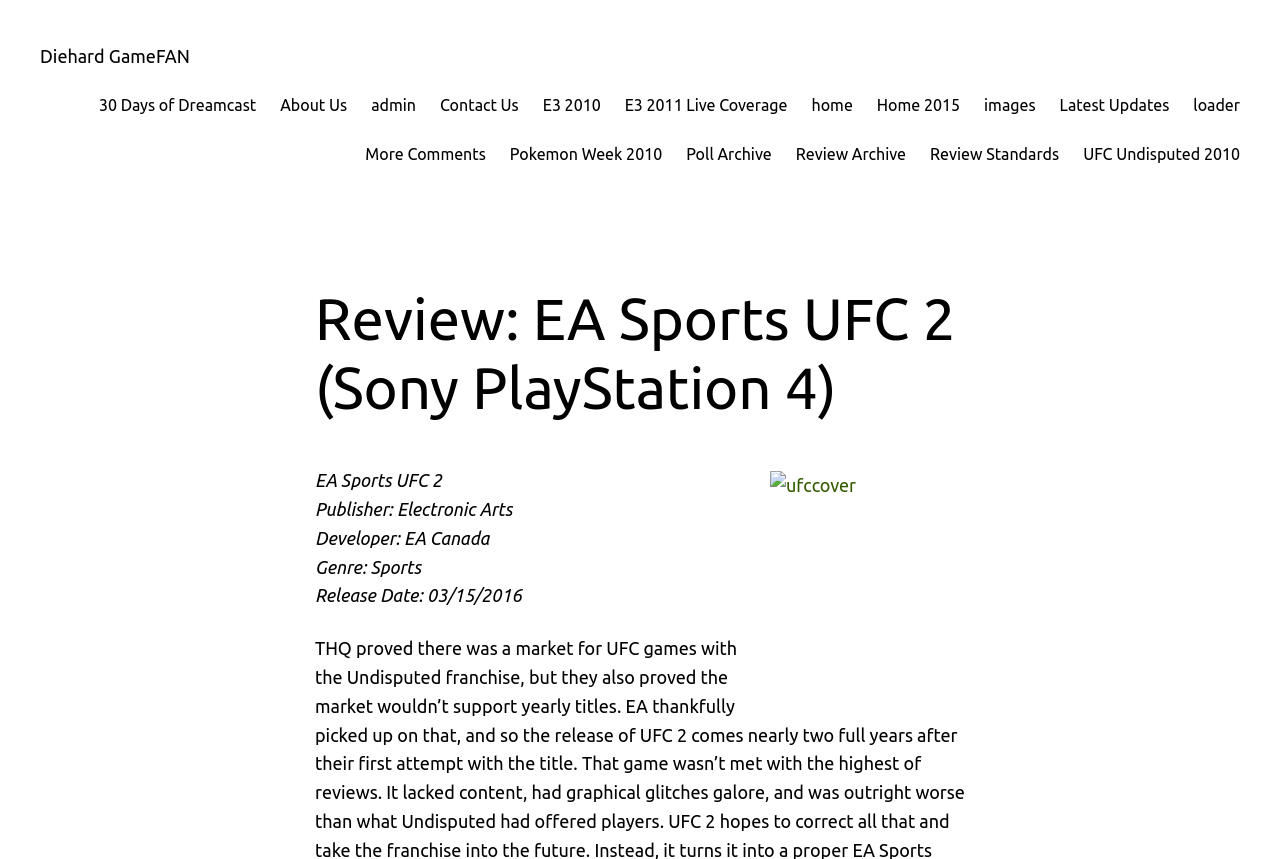Explain the webpage in detail.

The webpage is a review of EA Sports UFC 2 for the Sony PlayStation 4. At the top, there is a row of links, including "Diehard GameFAN", "30 Days of Dreamcast", "About Us", and others, stretching from the left to the right side of the page. 

Below the links, there is a large heading that reads "Review: EA Sports UFC 2 (Sony PlayStation 4)". To the right of the heading, there is an image of the game's cover, taking up about a quarter of the page's width.

Under the heading, there are four lines of text, each describing a detail about the game: the publisher, developer, genre, and release date. The text is aligned to the left and is positioned below the heading and the image.